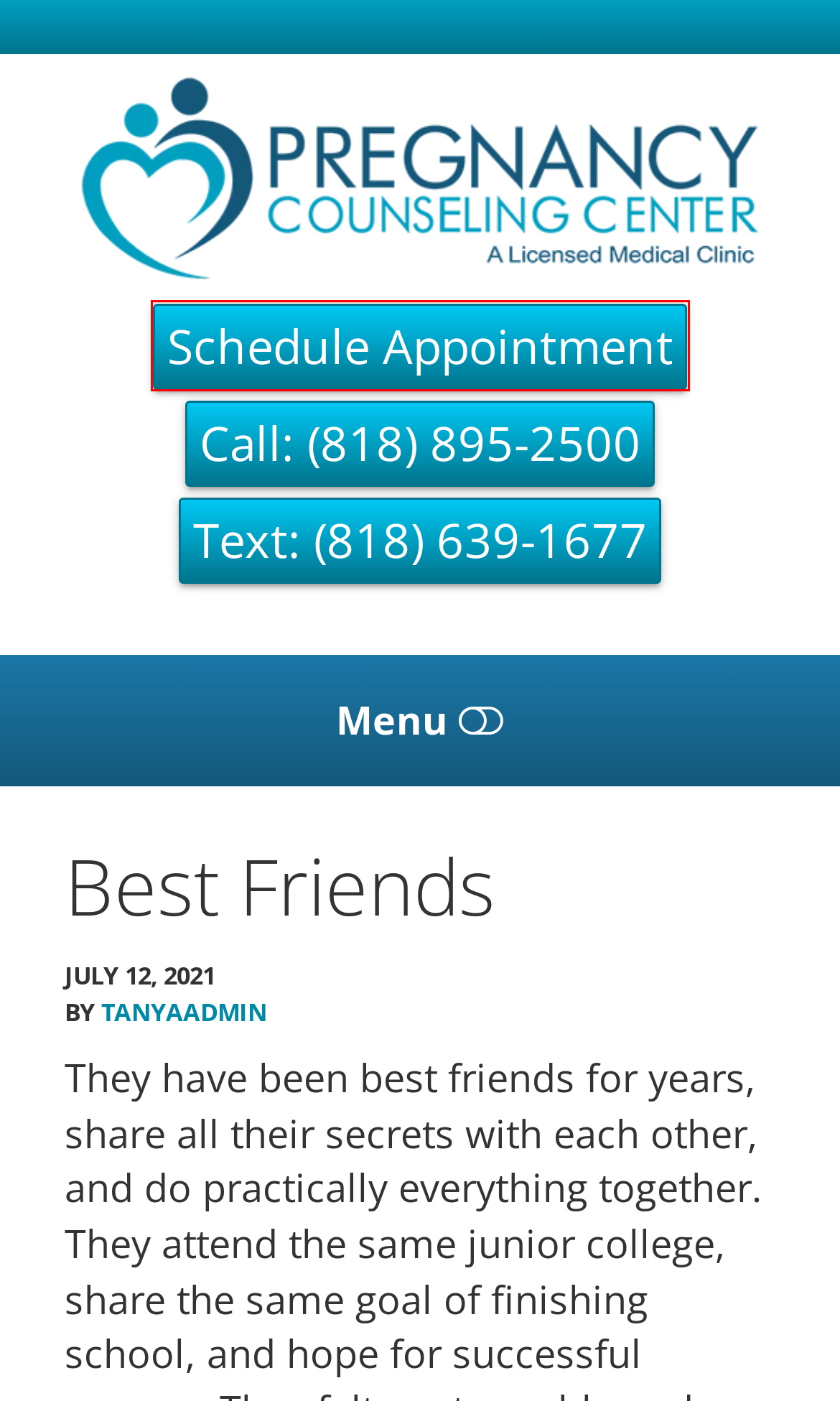You are provided with a screenshot of a webpage that has a red bounding box highlighting a UI element. Choose the most accurate webpage description that matches the new webpage after clicking the highlighted element. Here are your choices:
A. Pregnancy Counseling Center | Serving women, men & teens for over 50 years!
B. Post Abortion Counseling - Pregnancy Counseling Center
C. Abortion - Pregnancy Counseling Center
D. tanyaadmin, Author at Pregnancy Counseling Center
E. Parenting and Adoption - Pregnancy Counseling Center
F. Birth Control - Pregnancy Counseling Center
G. Schedule an Appointment - Pregnancy Counseling Center
H. Options - Pregnancy Counseling Center

G